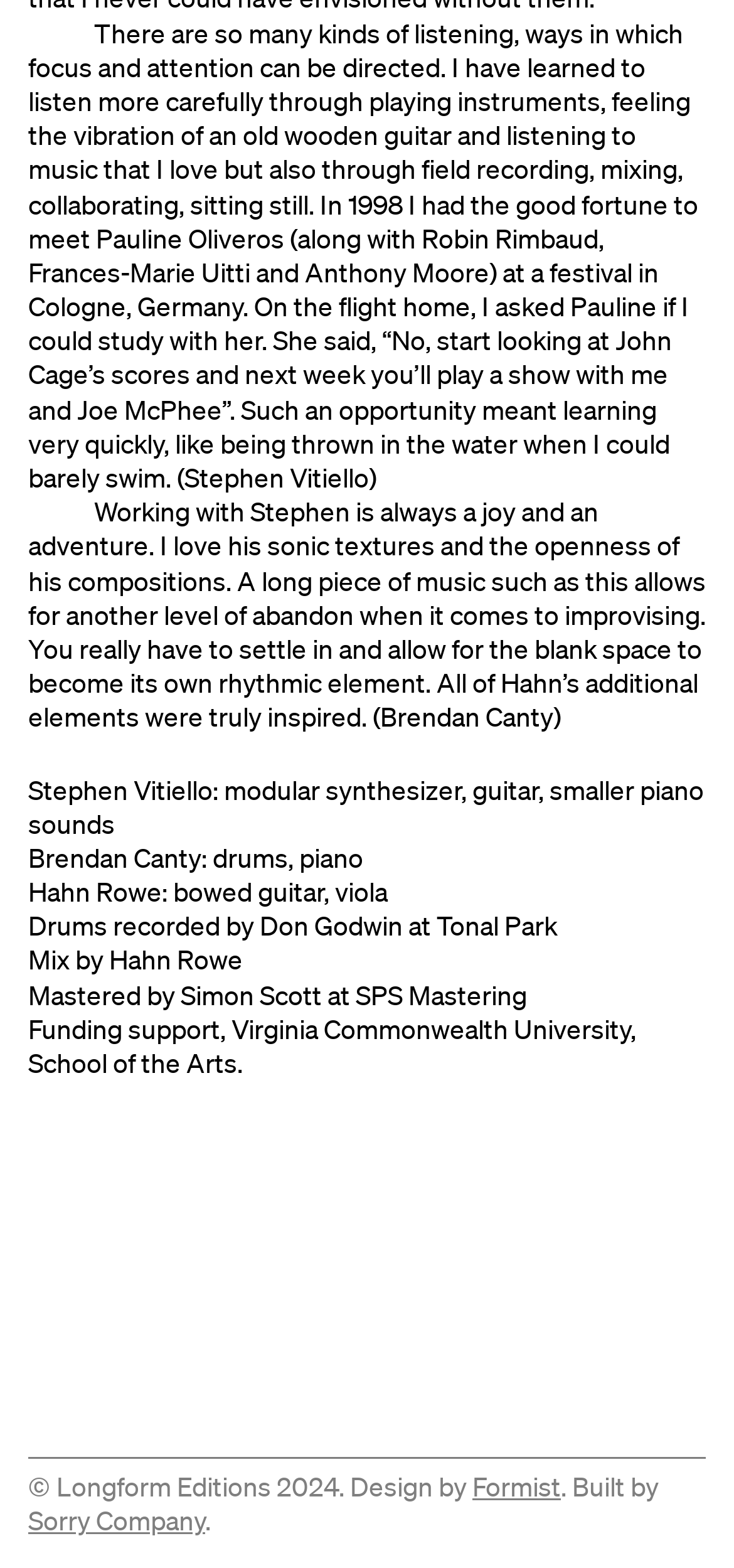What is the name of the university that provided funding support?
Based on the image, give a one-word or short phrase answer.

Virginia Commonwealth University